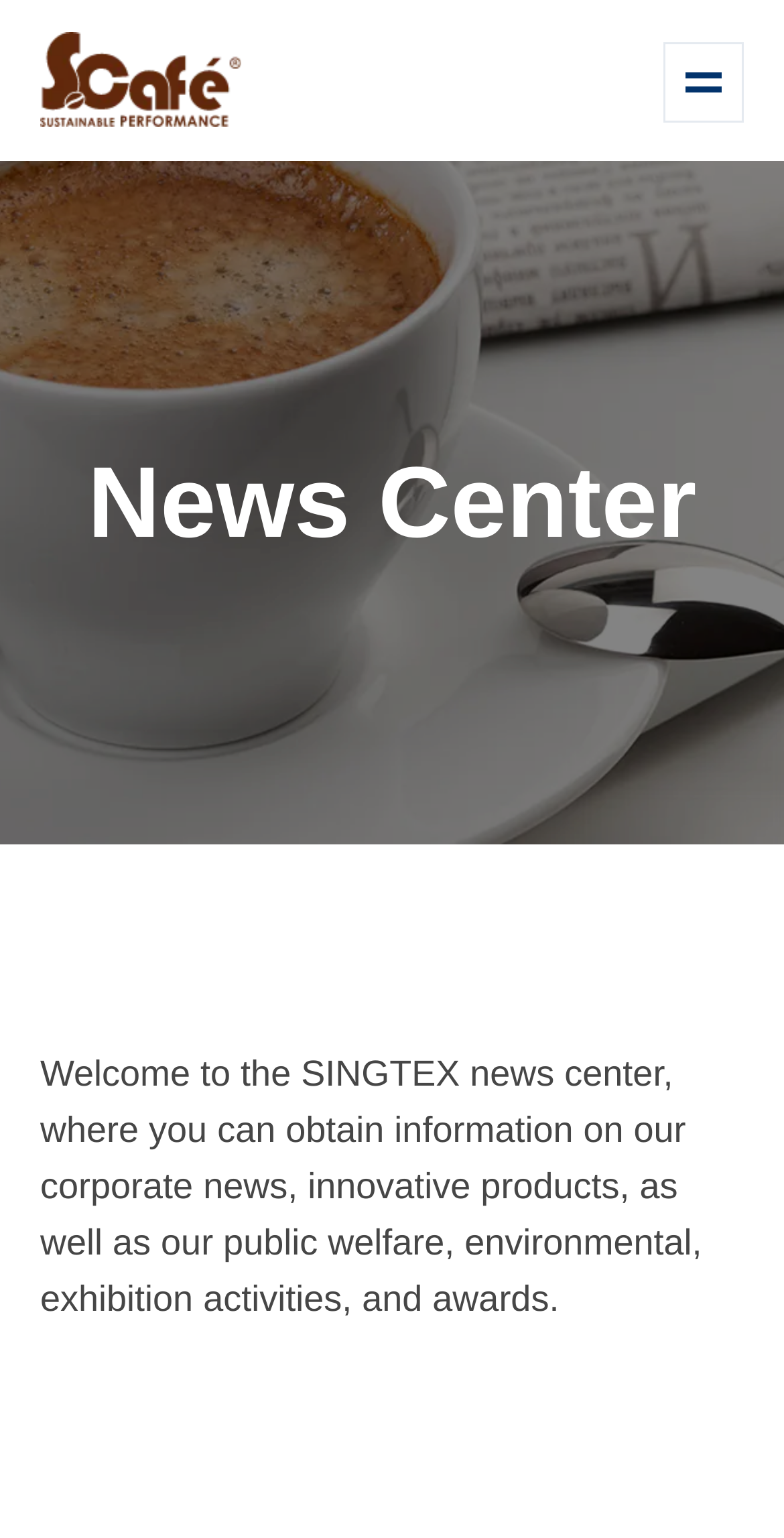Can you show the bounding box coordinates of the region to click on to complete the task described in the instruction: "Switch to Chinese language"?

[0.153, 0.521, 0.22, 0.547]